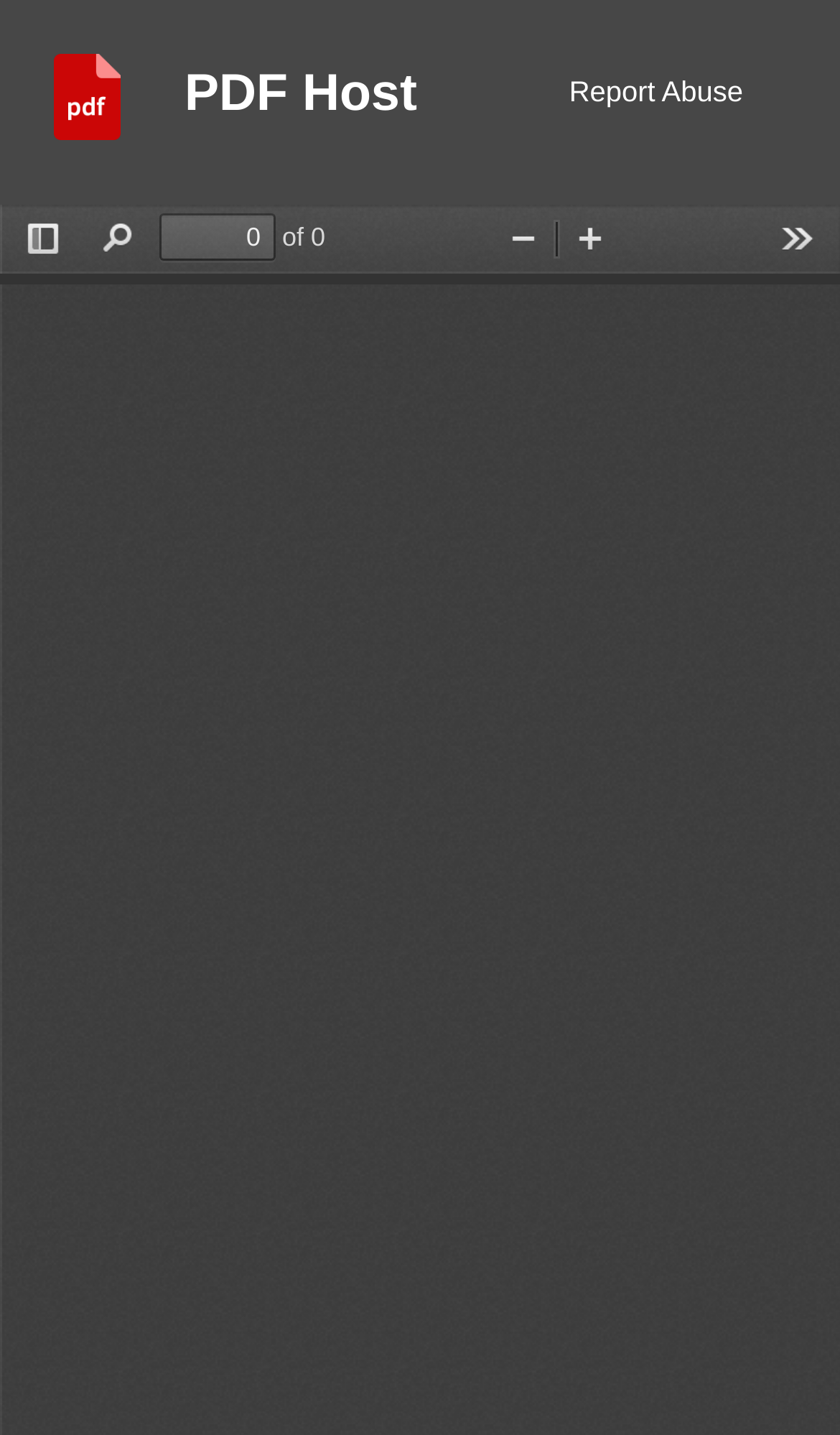Locate the bounding box coordinates of the clickable region to complete the following instruction: "go to PDF Host."

[0.22, 0.038, 0.496, 0.105]